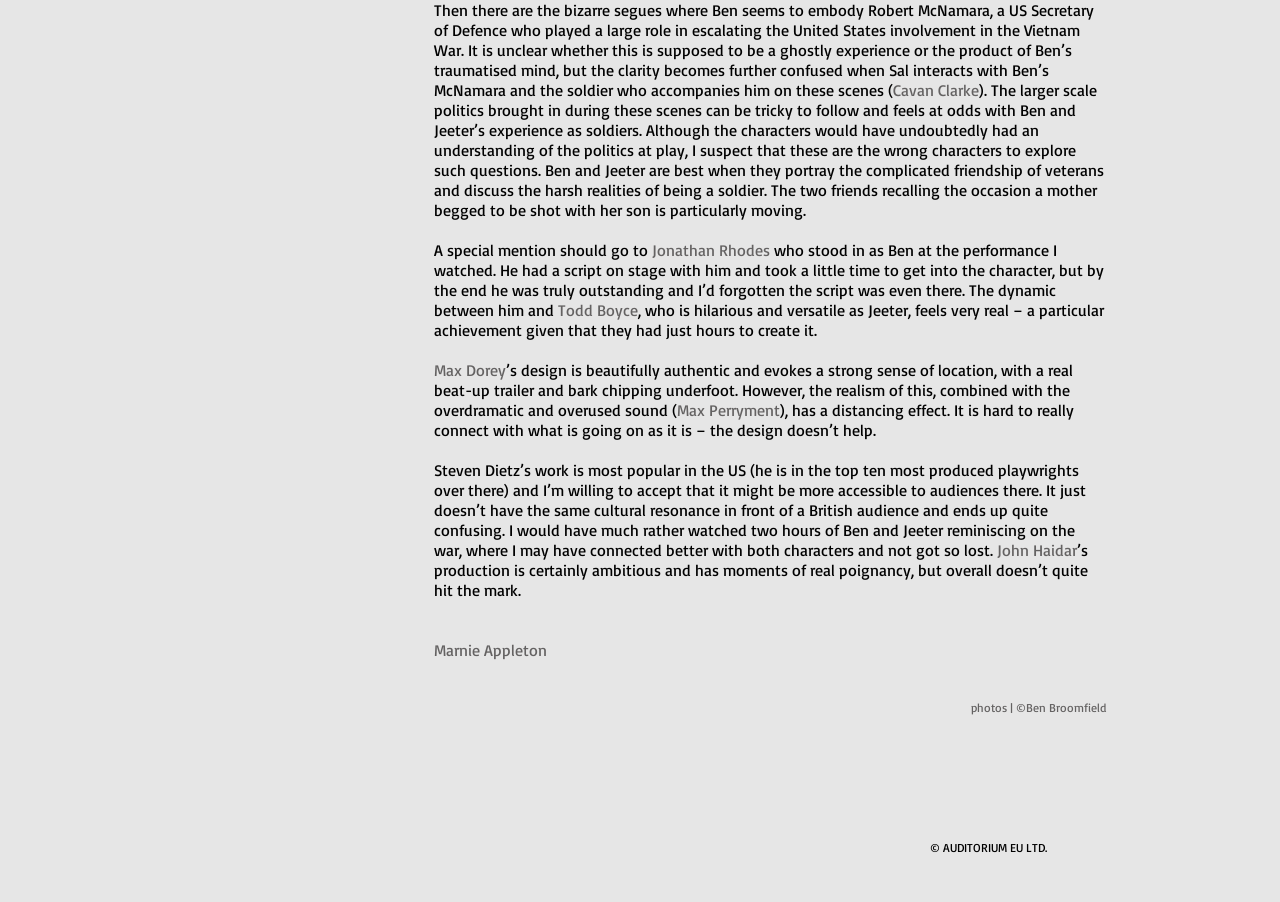Show me the bounding box coordinates of the clickable region to achieve the task as per the instruction: "Check the photos taken by Ben Broomfield".

[0.759, 0.776, 0.864, 0.792]